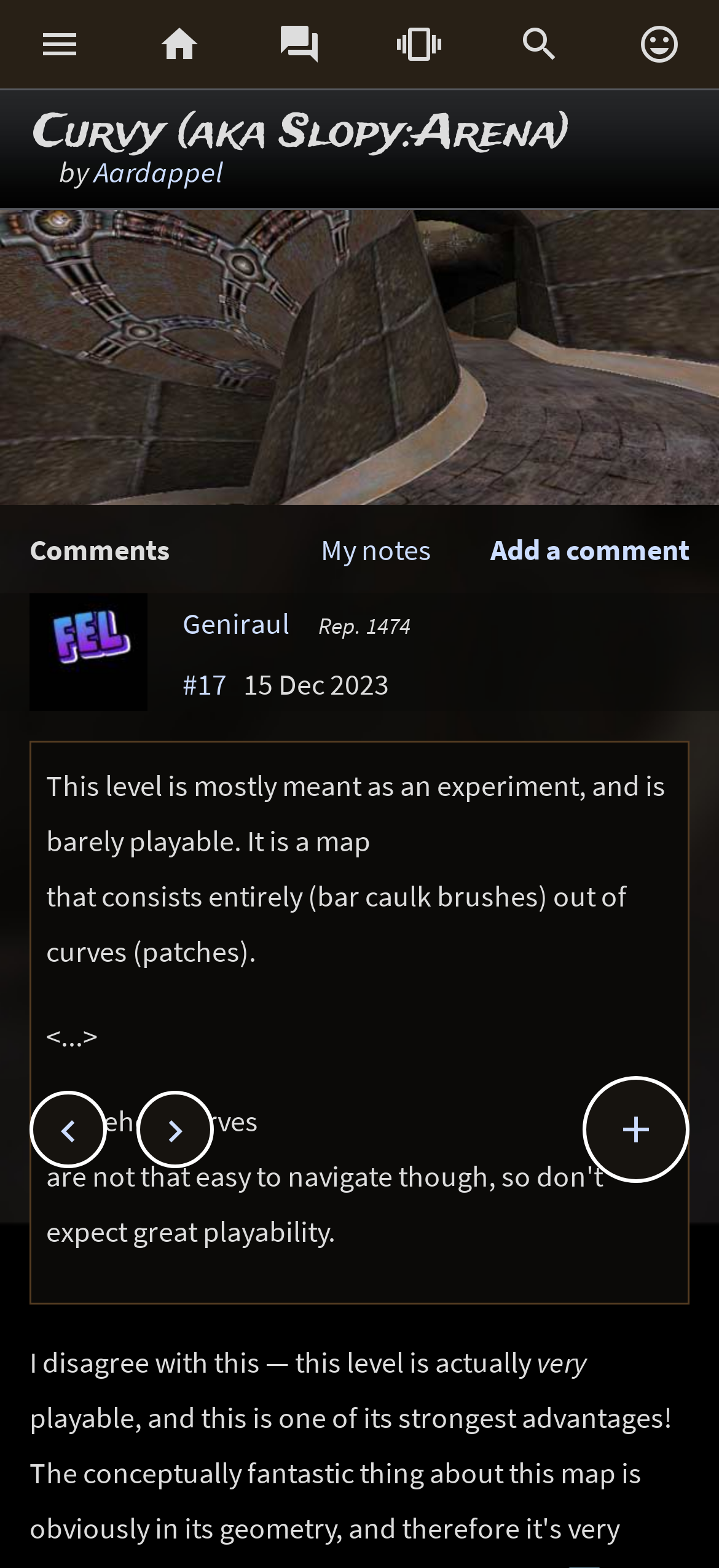Give a concise answer using only one word or phrase for this question:
What is the reputation of the user Geniraul?

1474